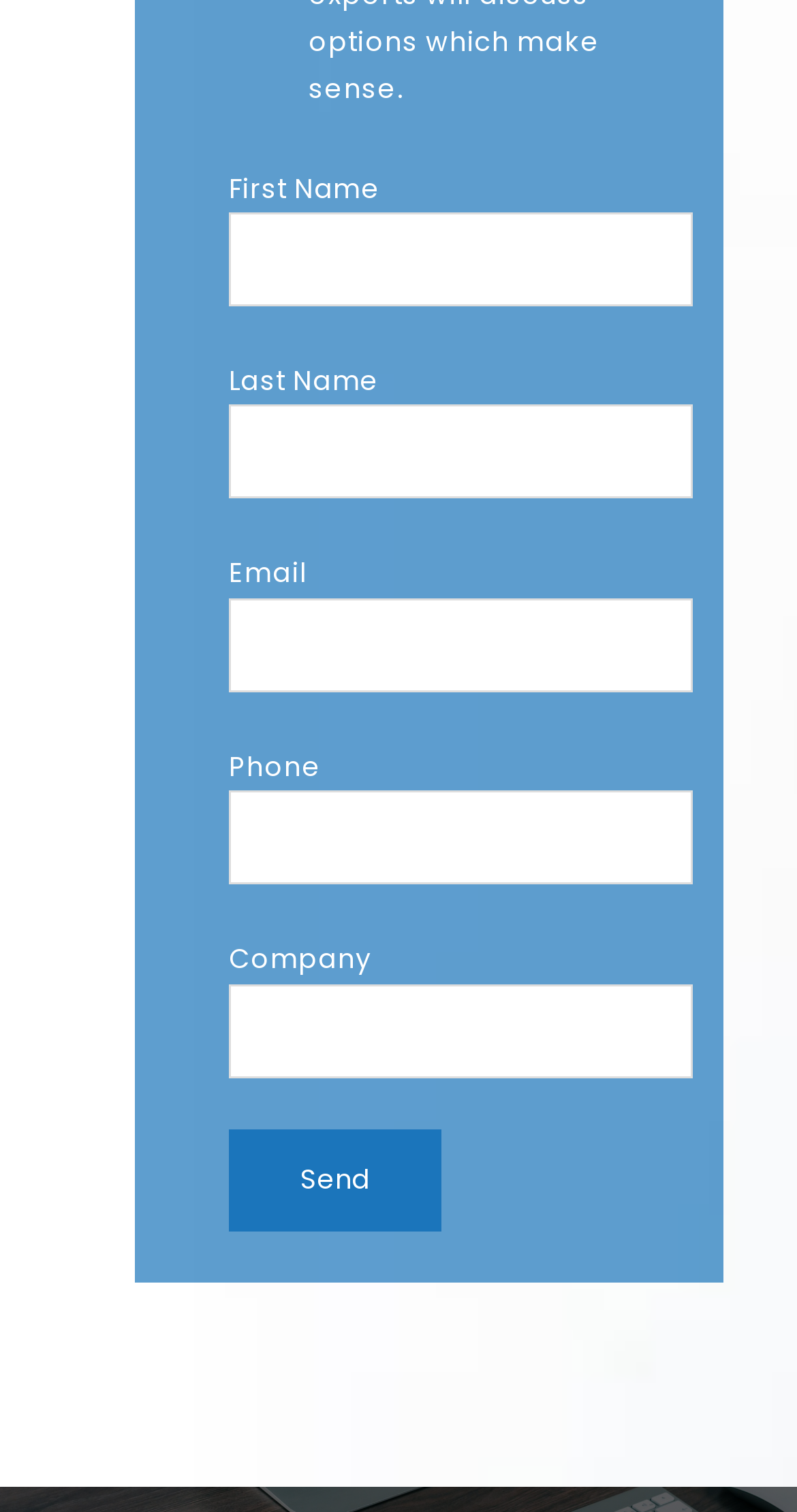Refer to the image and offer a detailed explanation in response to the question: What is the purpose of this form?

Based on the structure of the form, which includes fields for first name, last name, email, phone, and company, it appears to be a contact form for users to reach out to the website owner or organization.